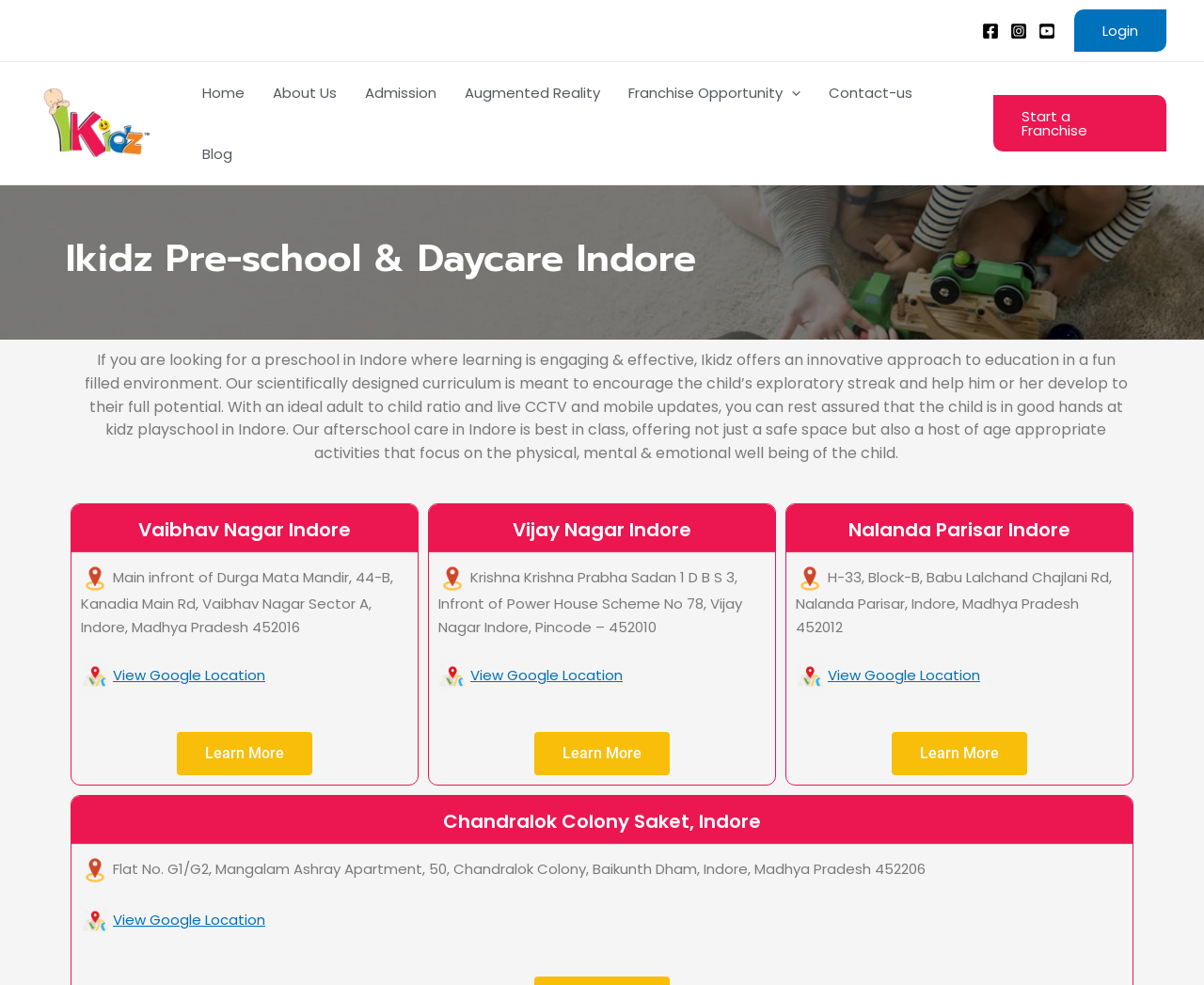Bounding box coordinates are specified in the format (top-left x, top-left y, bottom-right x, bottom-right y). All values are floating point numbers bounded between 0 and 1. Please provide the bounding box coordinate of the region this sentence describes: alt="Ikidz"

[0.031, 0.116, 0.129, 0.133]